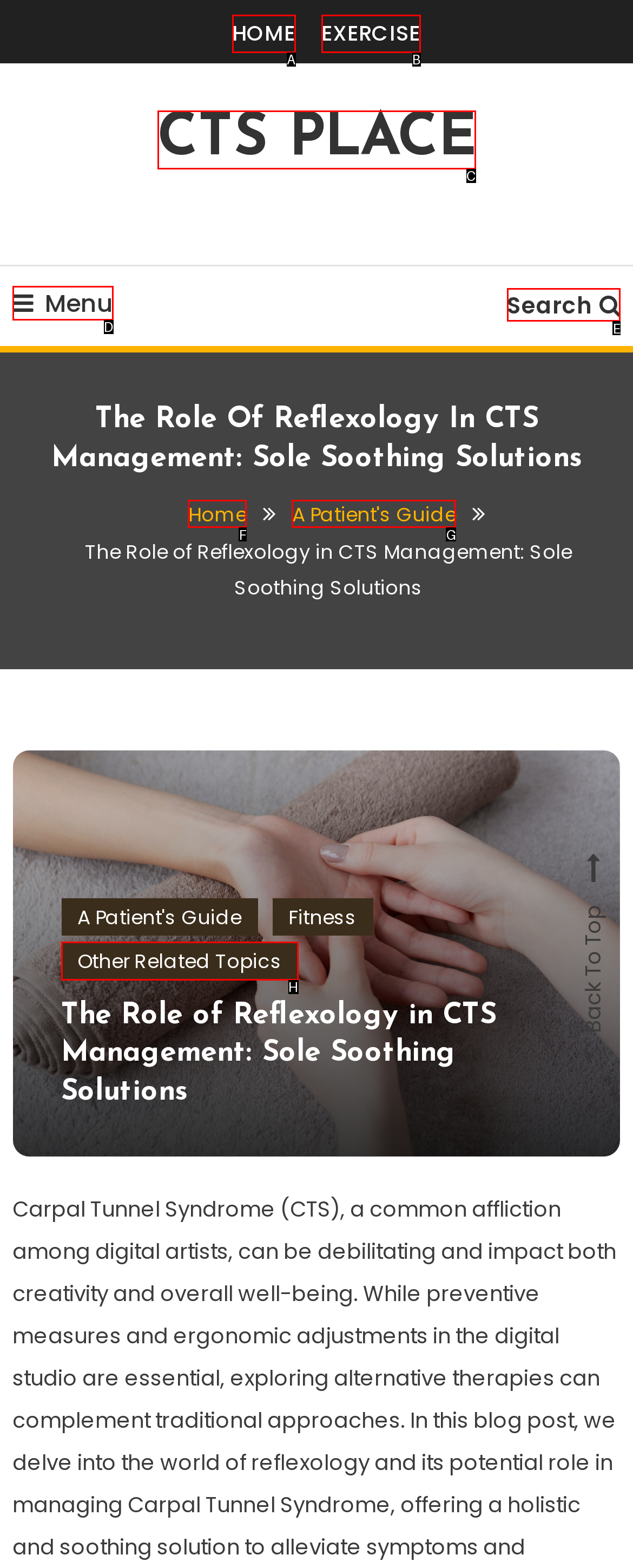Tell me which option I should click to complete the following task: search for something Answer with the option's letter from the given choices directly.

E